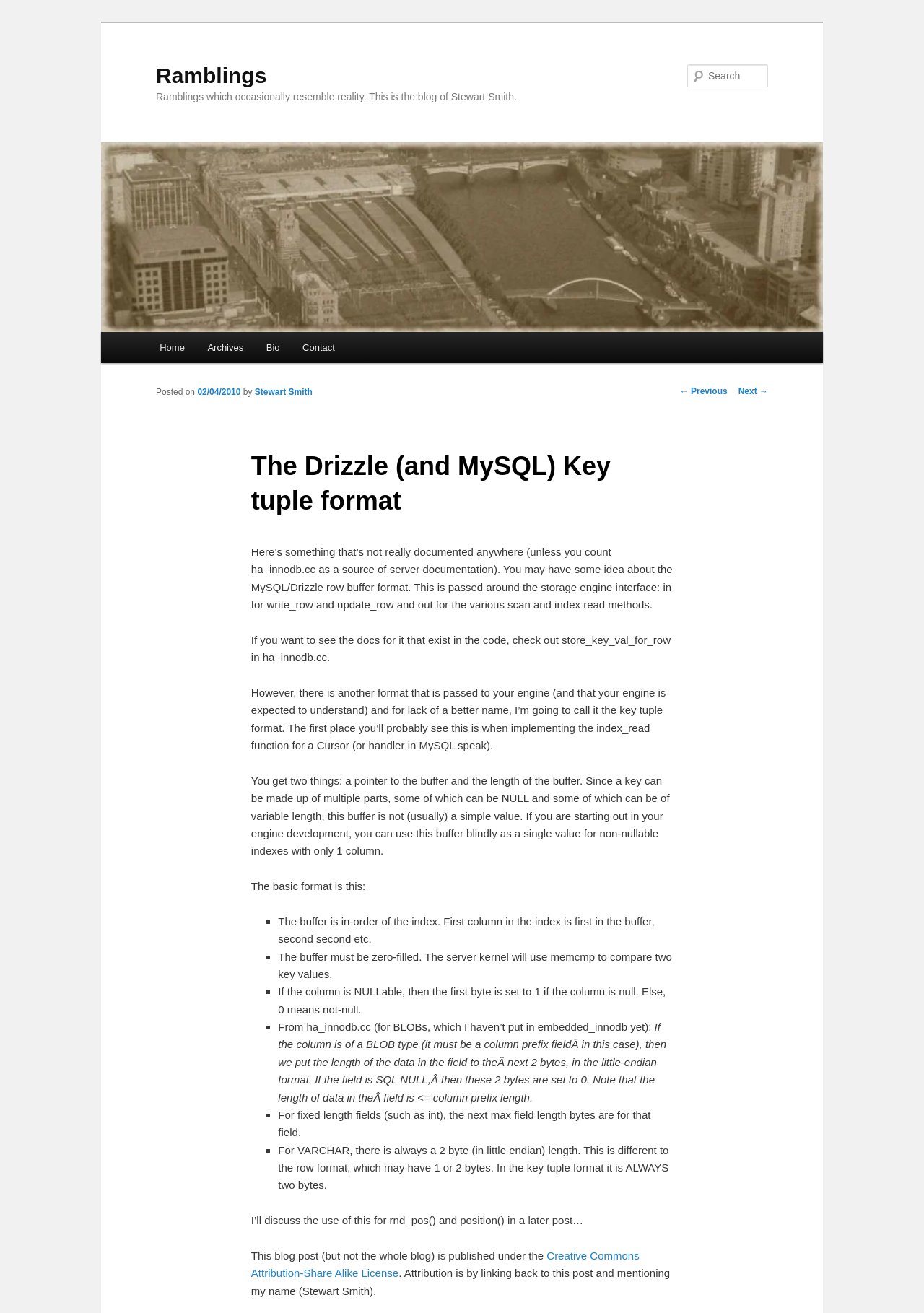Specify the bounding box coordinates of the area to click in order to execute this command: 'Go to Home page'. The coordinates should consist of four float numbers ranging from 0 to 1, and should be formatted as [left, top, right, bottom].

[0.16, 0.253, 0.212, 0.277]